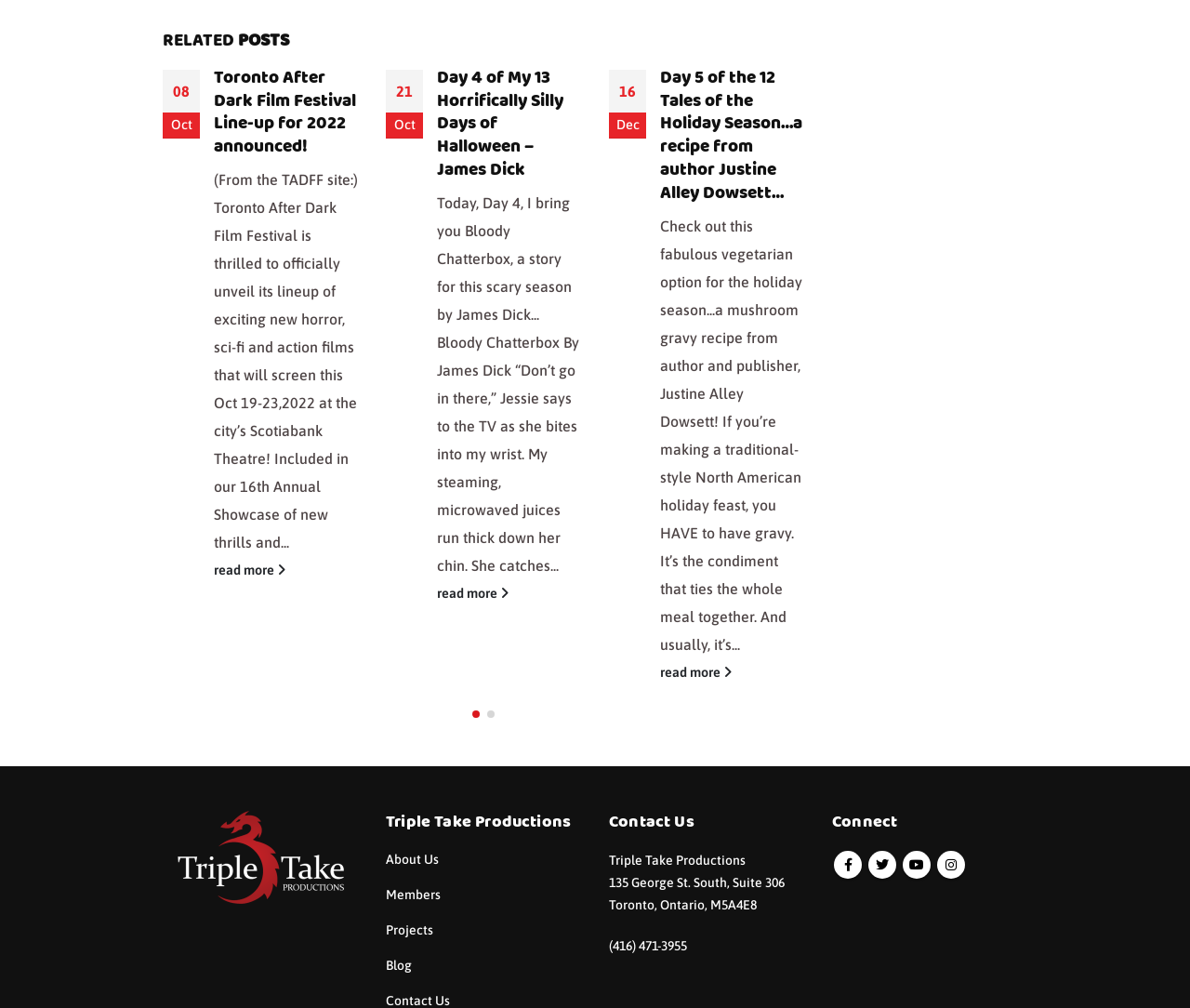Show the bounding box coordinates of the region that should be clicked to follow the instruction: "follow on Facebook."

[0.701, 0.845, 0.724, 0.872]